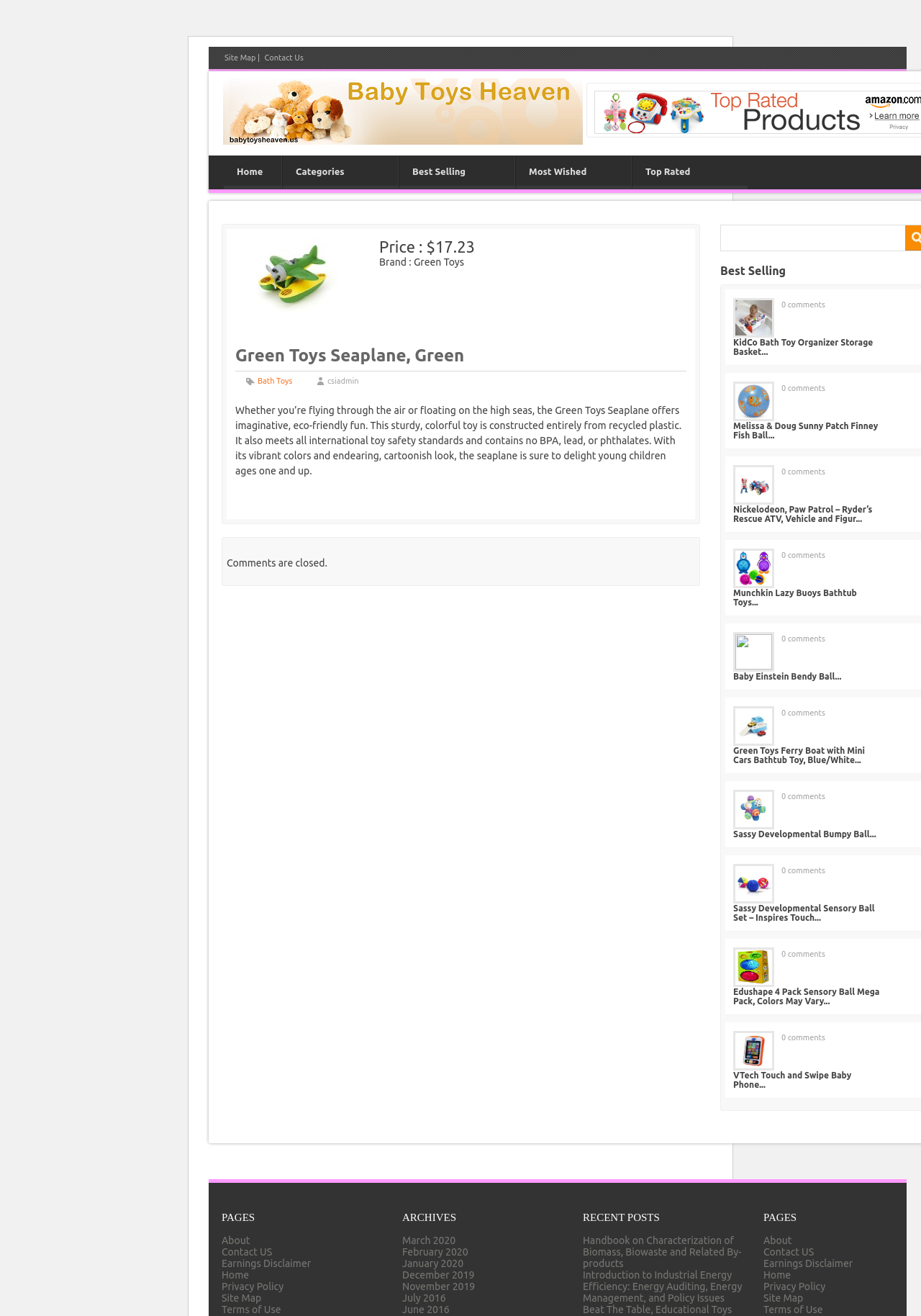Provide your answer in one word or a succinct phrase for the question: 
What is the category of the toy described on this webpage?

Bath Toys